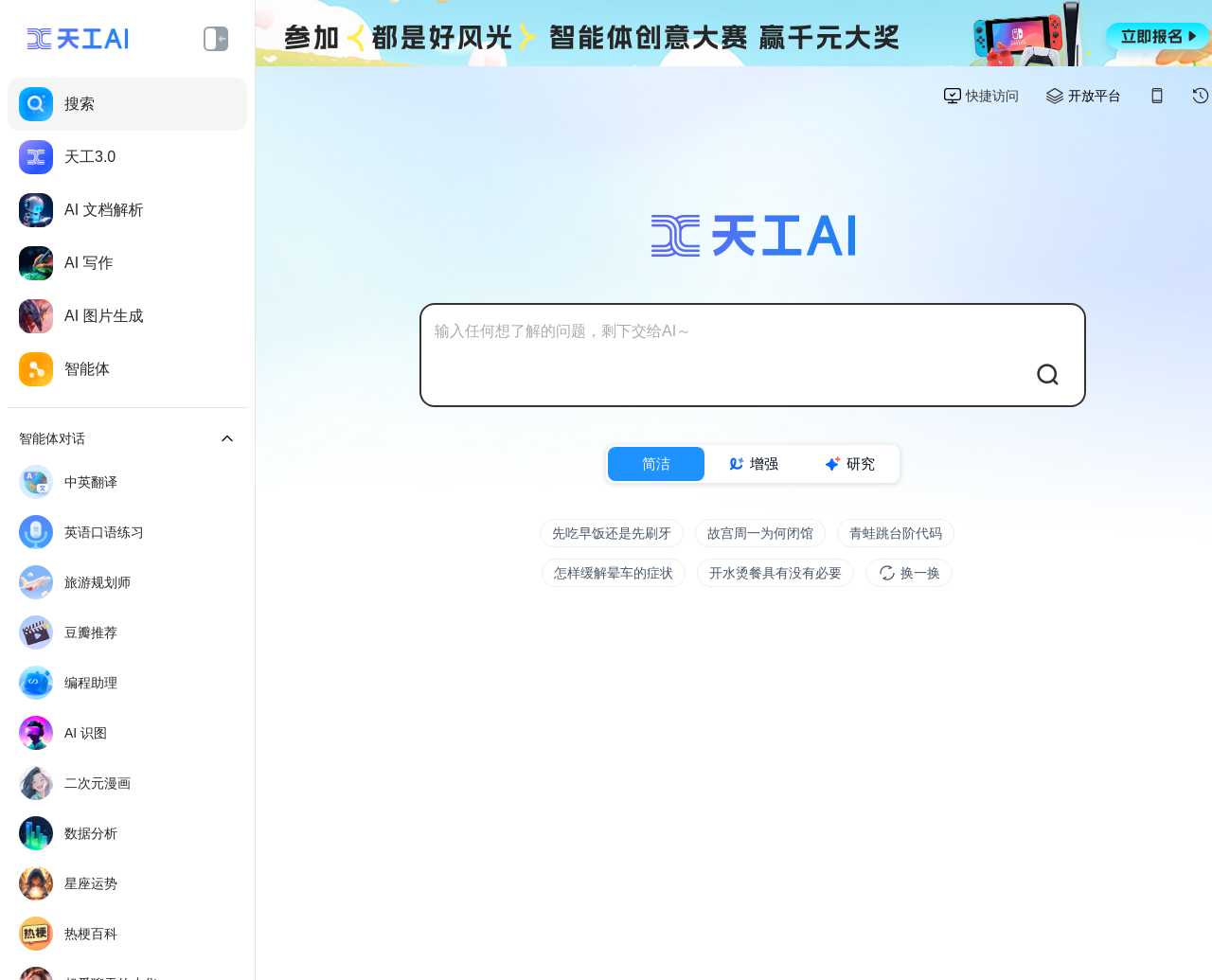Summarize the webpage with intricate details.

This webpage is about "天工" (Tian Gong), an AI assistant that can search, chat, write, and draw. The page is divided into several sections. At the top, there are two small images and three links: "搜索" (Search), "天工3.0" (Tian Gong 3.0), and "AI 文档解析" (AI Document Analysis). Below these links, there are several more links, including "AI 写作" (AI Writing), "AI 图片生成" (AI Image Generation), and "智能体" (Intelligent Body).

To the right of these links, there is a section with several static text elements, including "智能体对话" (Intelligent Body Dialogue), "中英翻译" (Chinese-English Translation), "英语口语练习" (English Oral Practice), and several others. These text elements are arranged vertically, with each element below the previous one.

Below this section, there is a large image, followed by a textbox with a prompt that says "输入任何想了解的问题，剩下交给AI～" (Enter any question you want to know, and let AI handle the rest). To the right of the textbox, there are three static text elements: "简洁" (Simple), "增强" (Enhanced), and "研究" (Research). Each of these text elements has a corresponding image to its left.

Further down the page, there are several more static text elements, including "先吃早饭还是先刷牙" (Should I eat breakfast first or brush my teeth first), "故宫周一为何闭馆" (Why is the Forbidden City closed on Mondays), and several others. These text elements are arranged in a grid-like pattern, with each element below or to the right of the previous one. At the bottom of the page, there is a static text element that says "换一换" (Change).